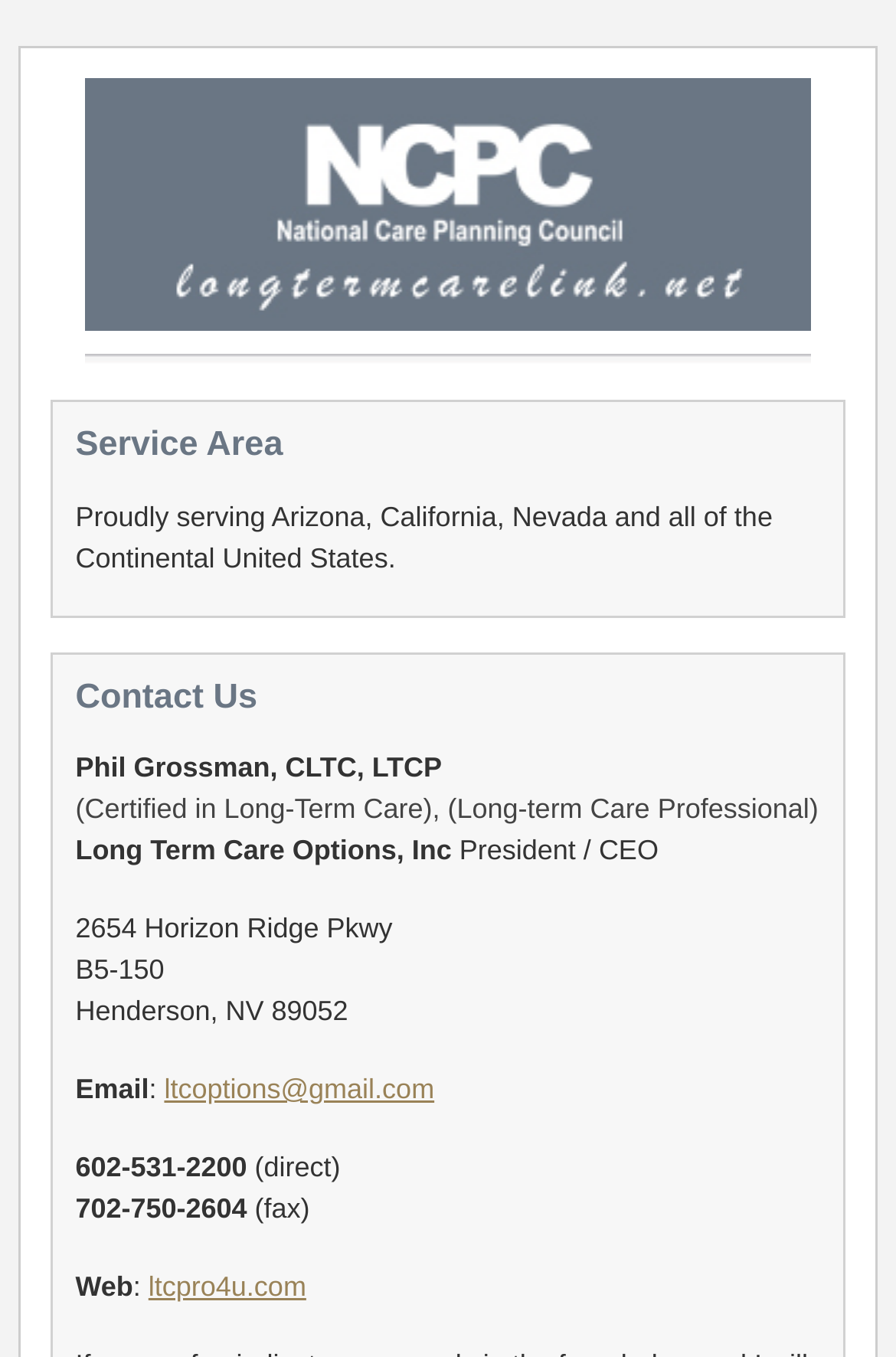What is Phil Grossman's profession?
Please use the image to provide an in-depth answer to the question.

I found the answer by looking at the static text that describes Phil Grossman's profession, which is 'President / CEO'.